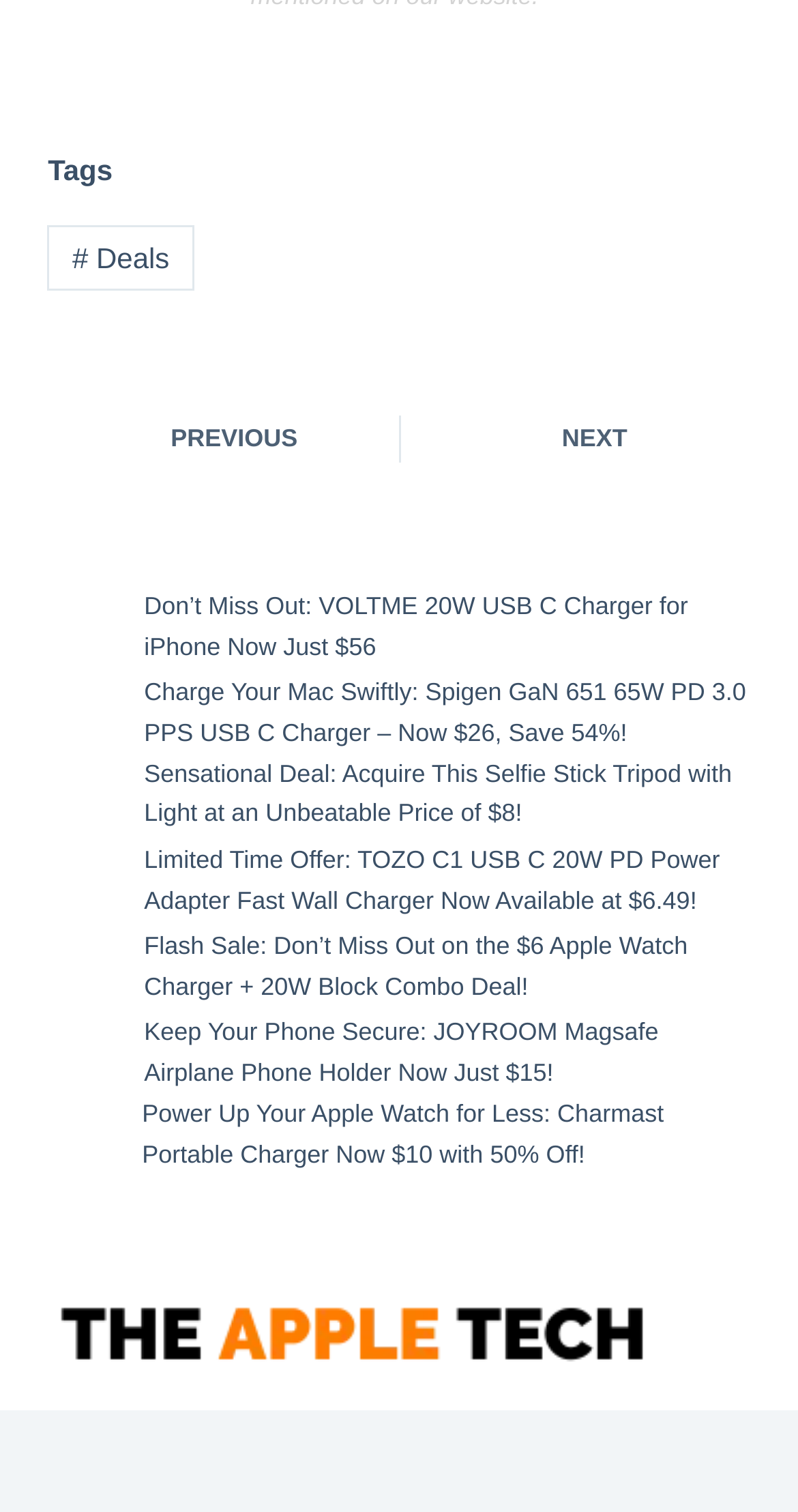Please identify the bounding box coordinates of the element that needs to be clicked to execute the following command: "Read about the benefits of turmeric". Provide the bounding box using four float numbers between 0 and 1, formatted as [left, top, right, bottom].

None